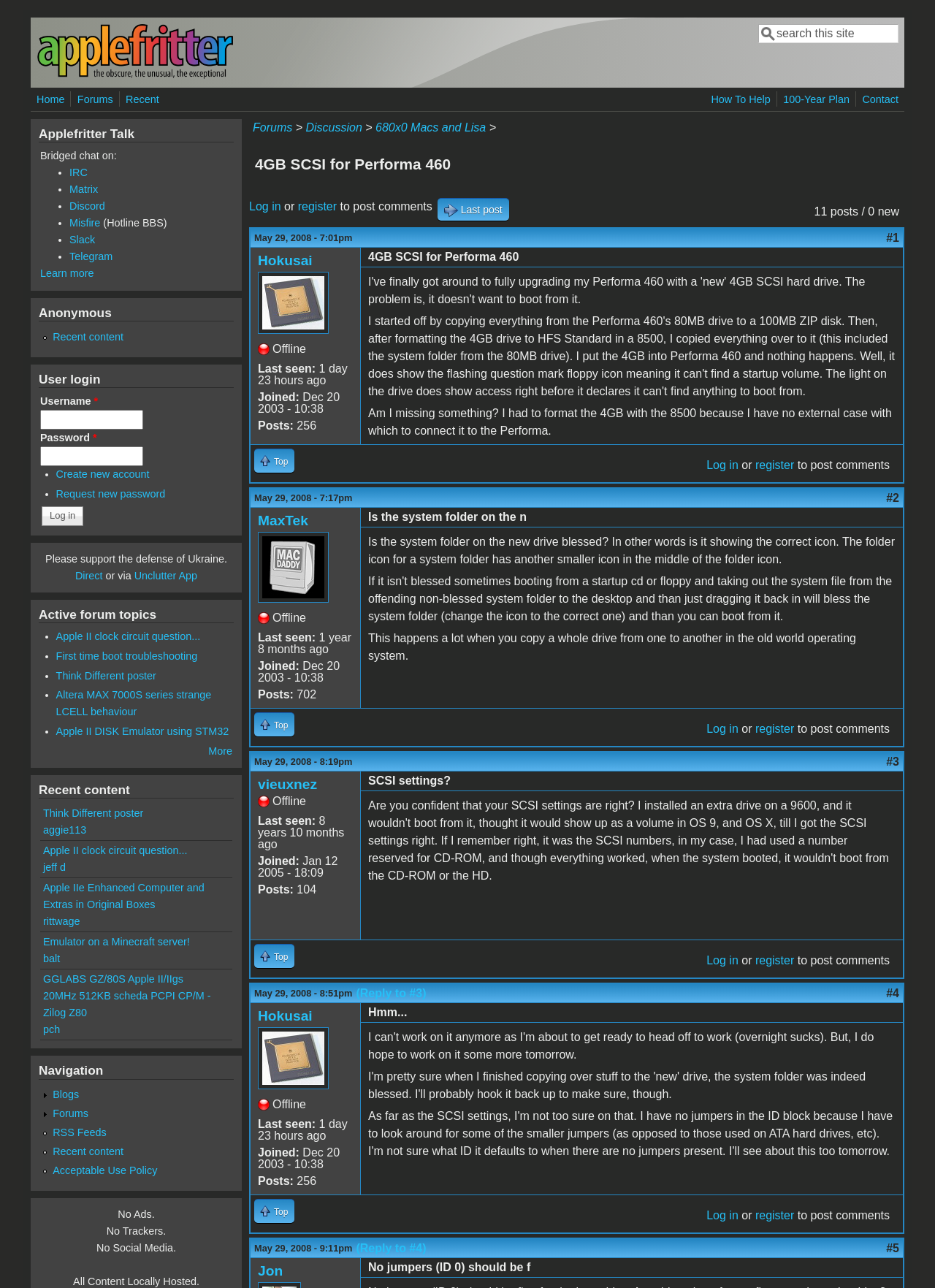What is the purpose of the 'Search form'?
Please answer the question with a detailed response using the information from the screenshot.

The 'Search form' is a text box with a label 'Search this site', which suggests that its purpose is to allow users to search for specific content within the website.